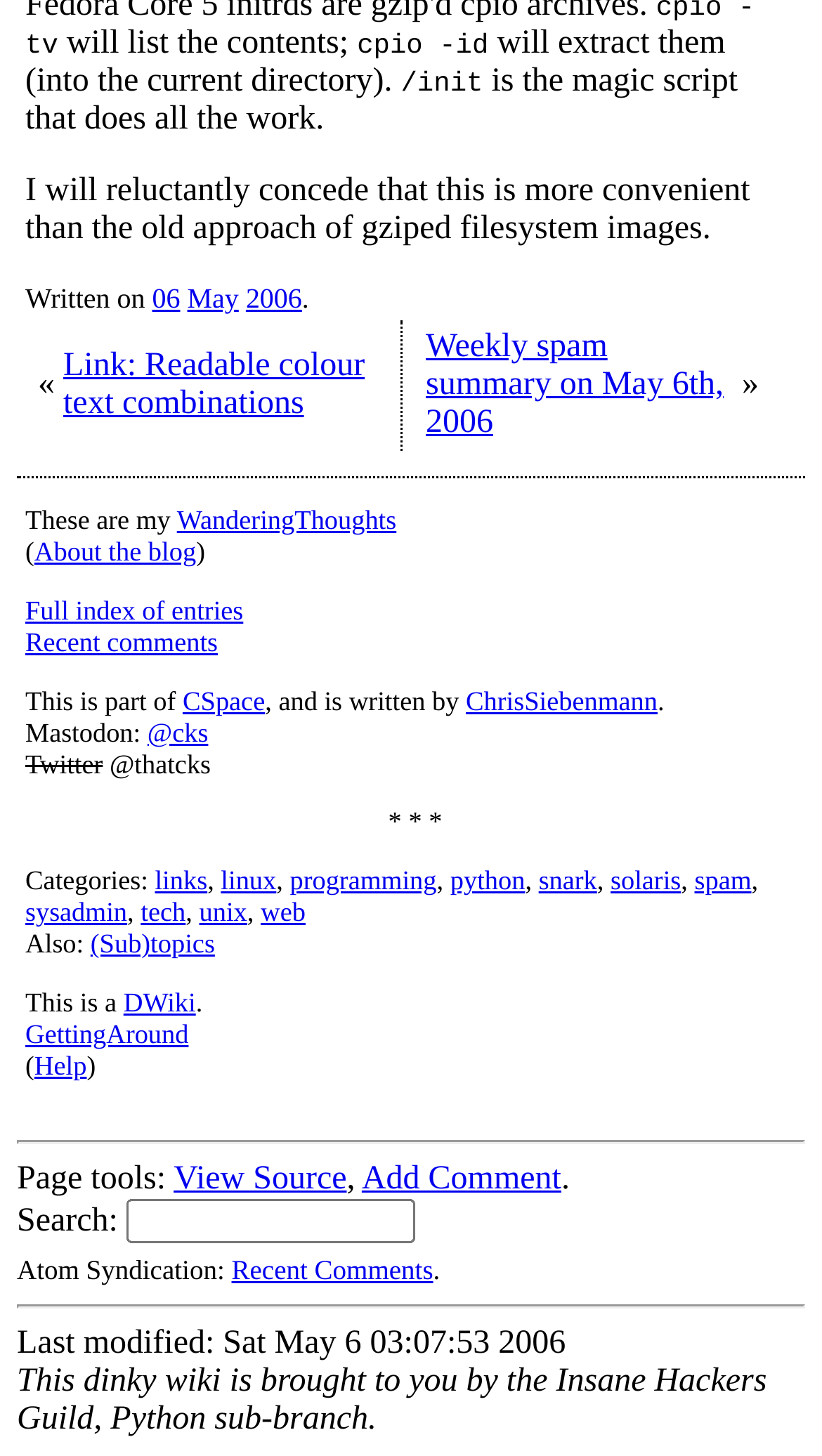Answer the question in one word or a short phrase:
What is the type of script mentioned?

magic script